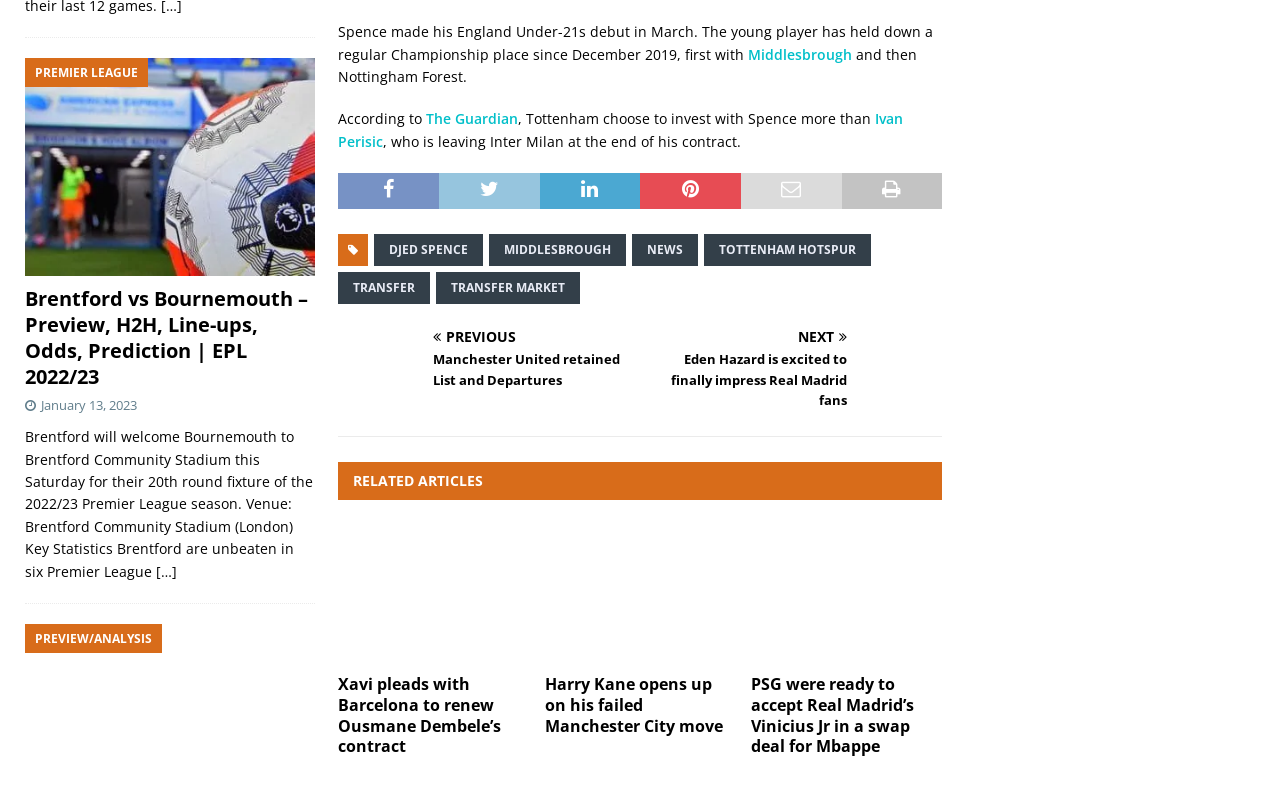What is the name of the manager mentioned?
Please give a detailed answer to the question using the information shown in the image.

The answer can be found in the text 'Manchester United s Cristiano Ronaldo and manager Ole Gunnar Solskjaer...' which is located on the webpage. The name 'Ole Gunnar Solskjaer' is mentioned as the manager of Manchester United.